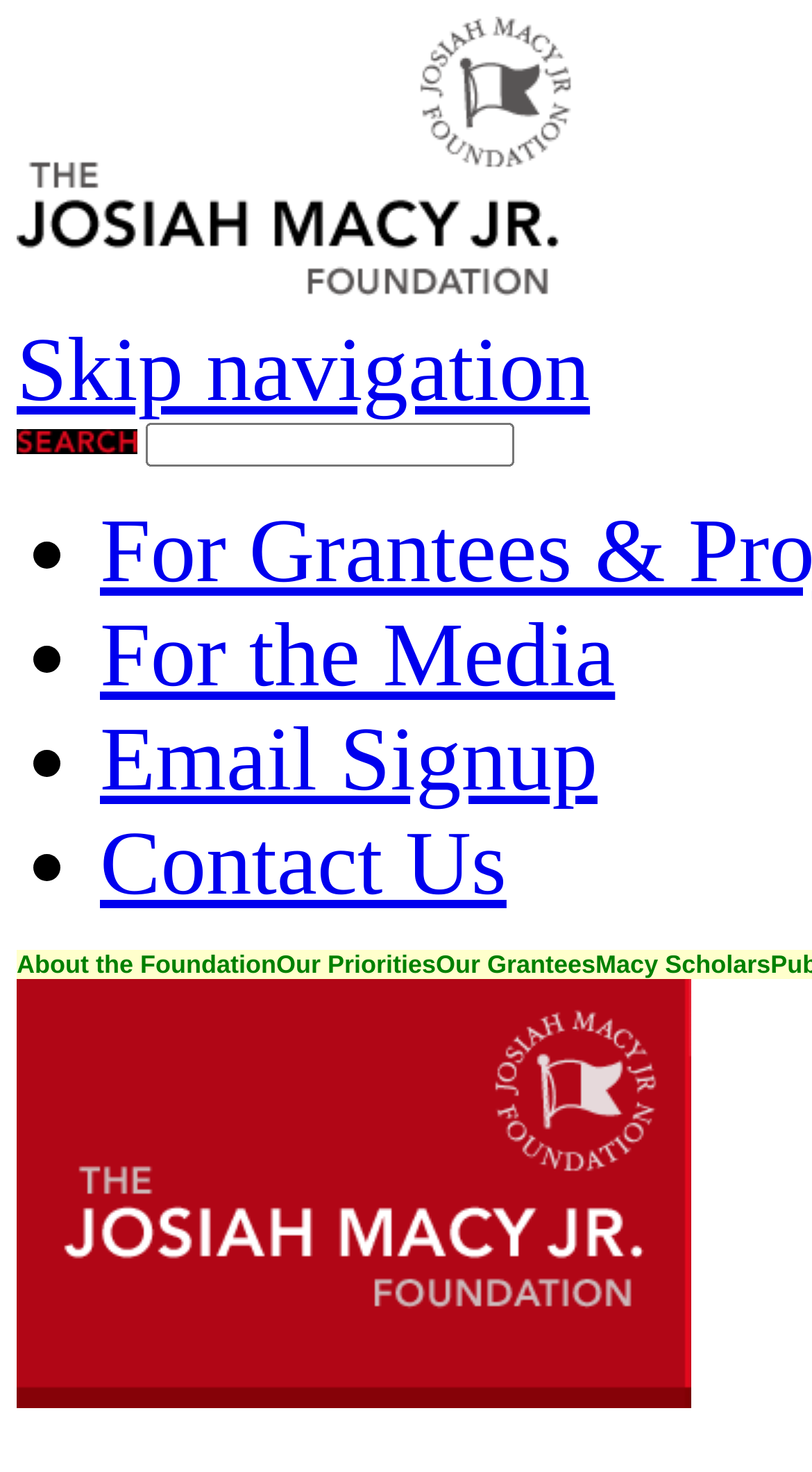Select the bounding box coordinates of the element I need to click to carry out the following instruction: "Go to About the Foundation".

[0.021, 0.645, 0.34, 0.665]